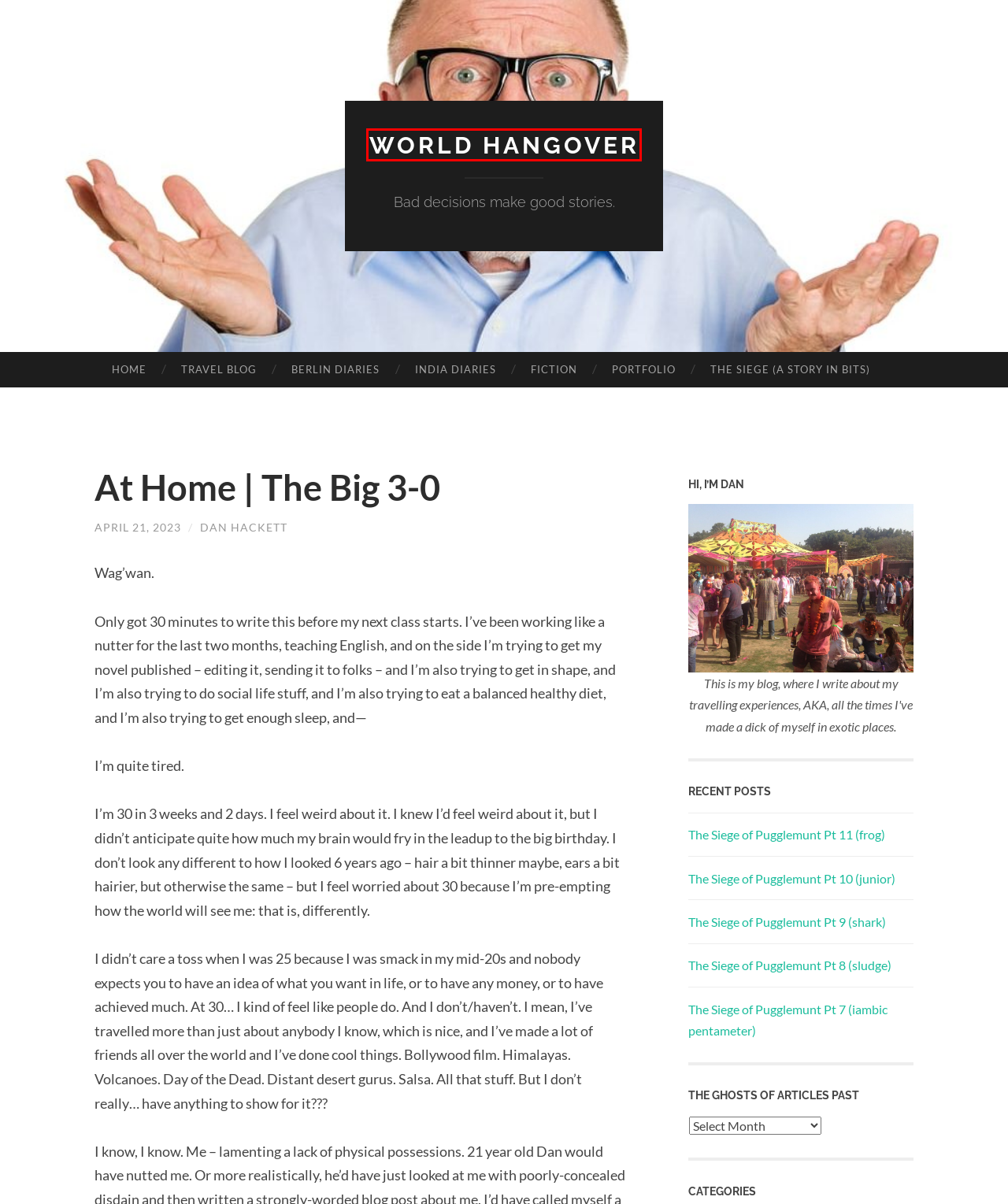Look at the screenshot of the webpage and find the element within the red bounding box. Choose the webpage description that best fits the new webpage that will appear after clicking the element. Here are the candidates:
A. World Hangover | Bad decisions make good stories.
B. Berlin Diaries | World Hangover
C. The Siege of Pugglemunt Pt 11 (frog) | World Hangover
D. India Diaries | World Hangover
E. Portfolio | World Hangover
F. The Siege (A Story in Bits) | World Hangover
G. Travel Blog | World Hangover | Bad decisions make good stories.
H. The Siege of Pugglemunt Pt 8 (sludge) | World Hangover

A